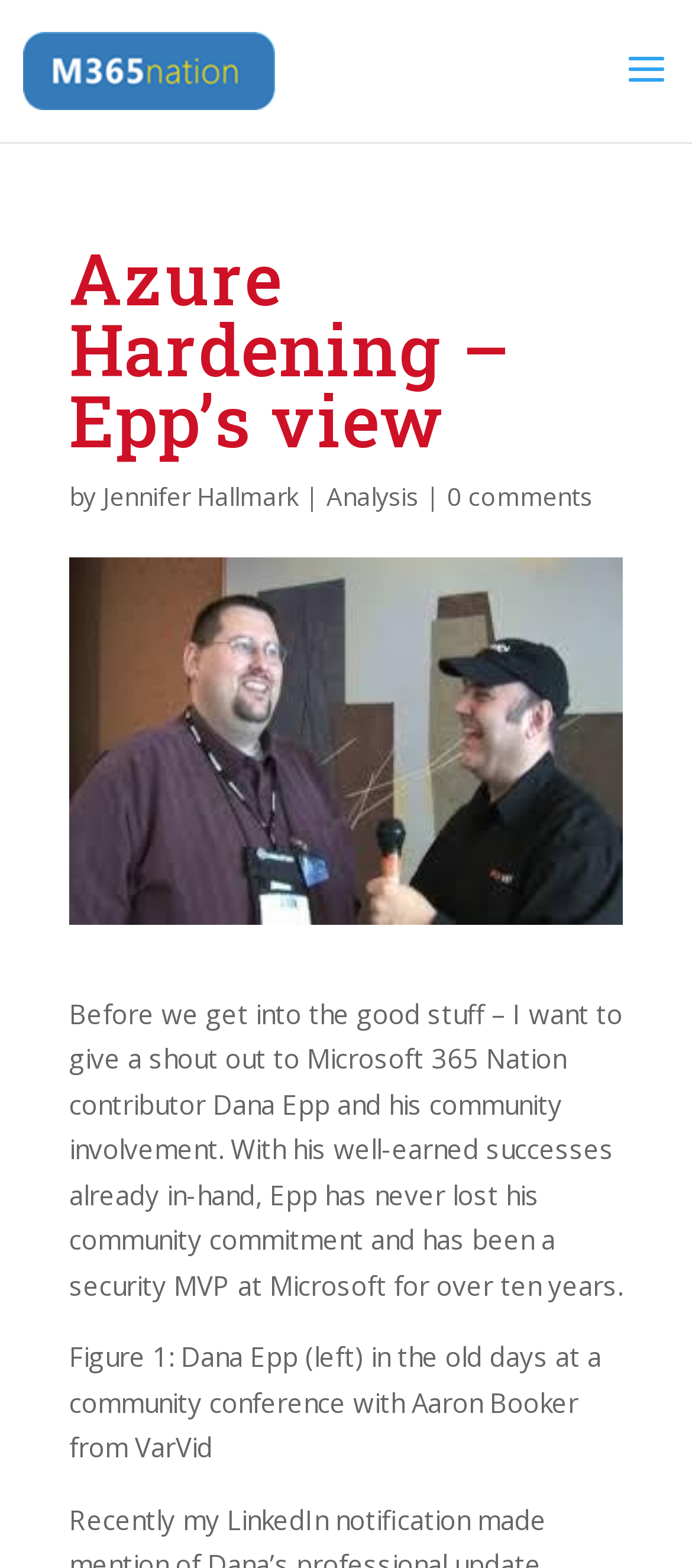Carefully examine the image and provide an in-depth answer to the question: How many comments does the article have?

The link element '0 comments' indicates that the article has zero comments.